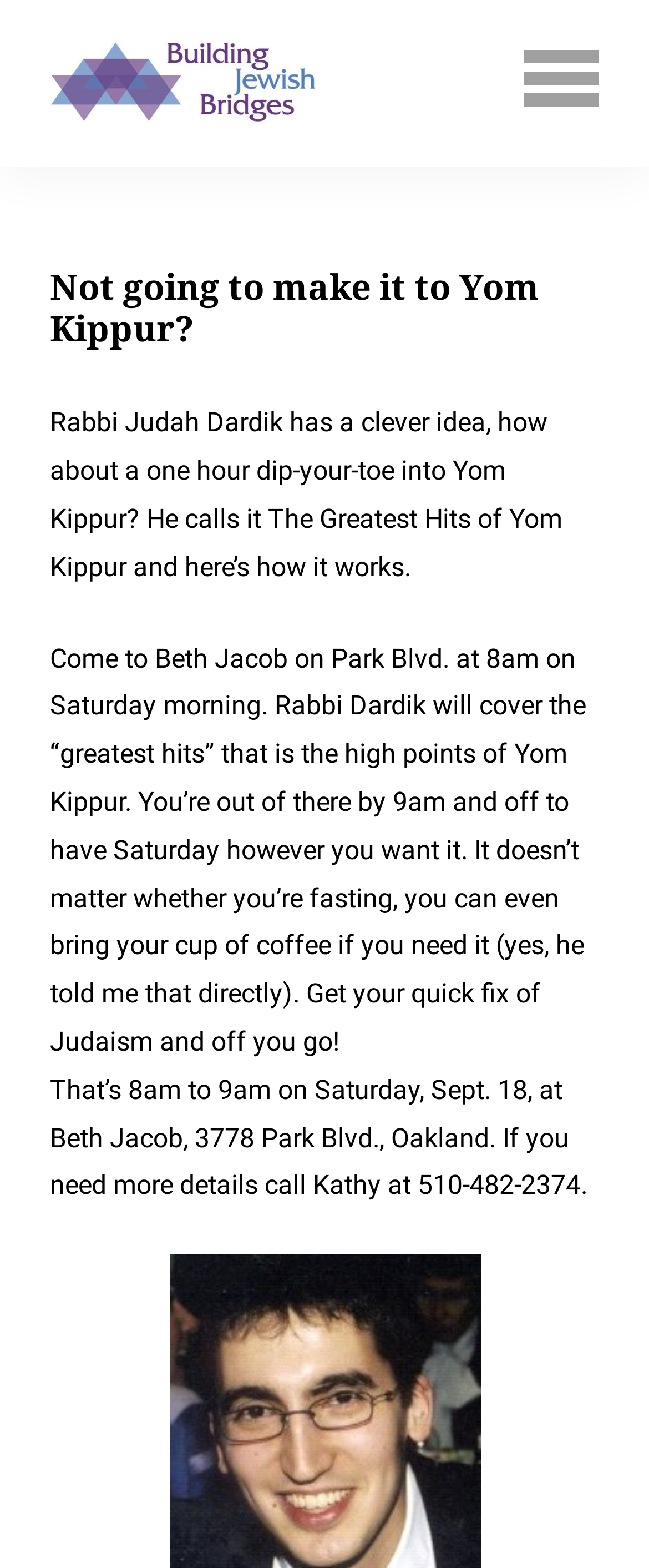Who is the rabbi with a clever idea?
Look at the screenshot and respond with one word or a short phrase.

Rabbi Judah Dardik